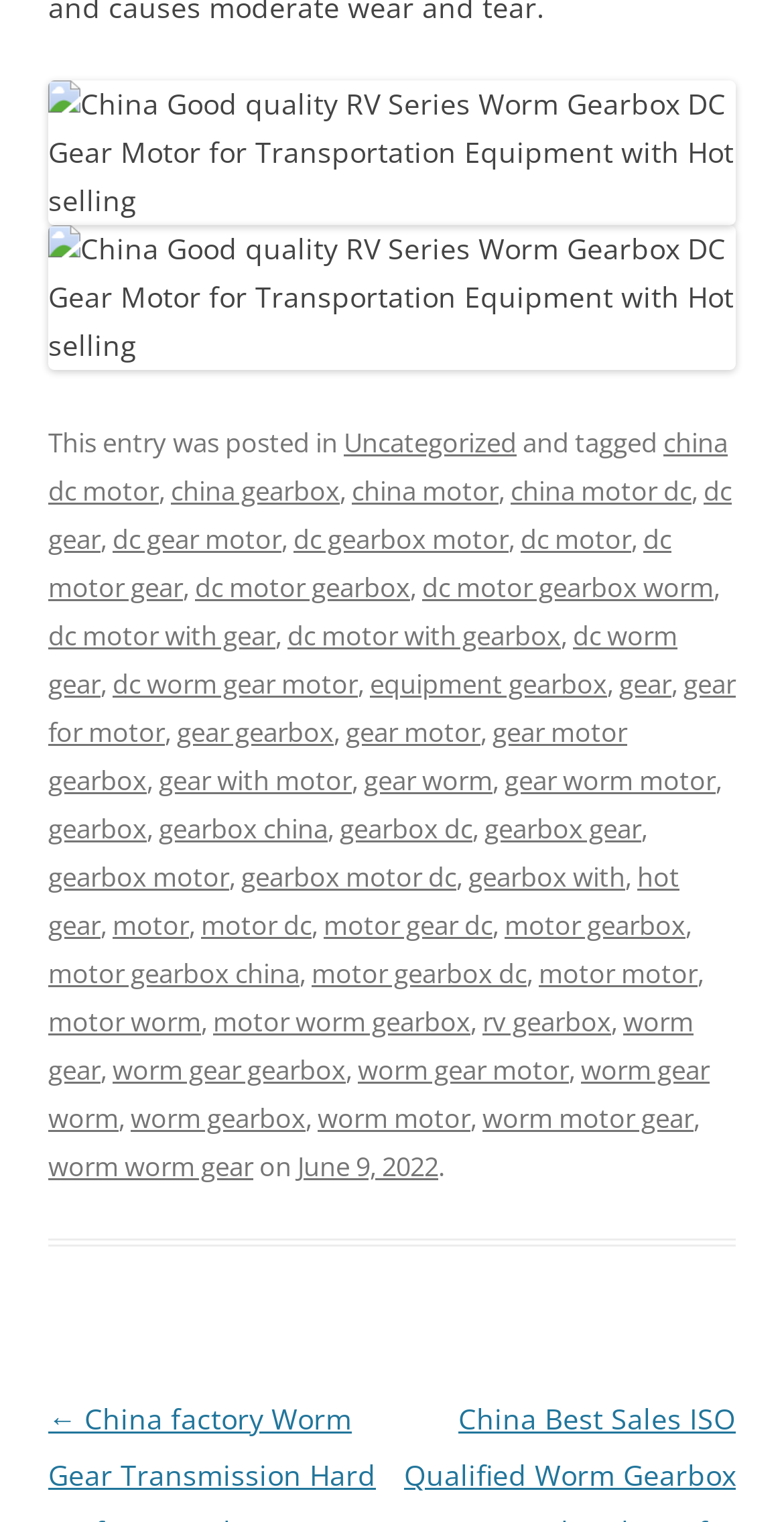What type of equipment is mentioned on this webpage? Refer to the image and provide a one-word or short phrase answer.

Transportation equipment